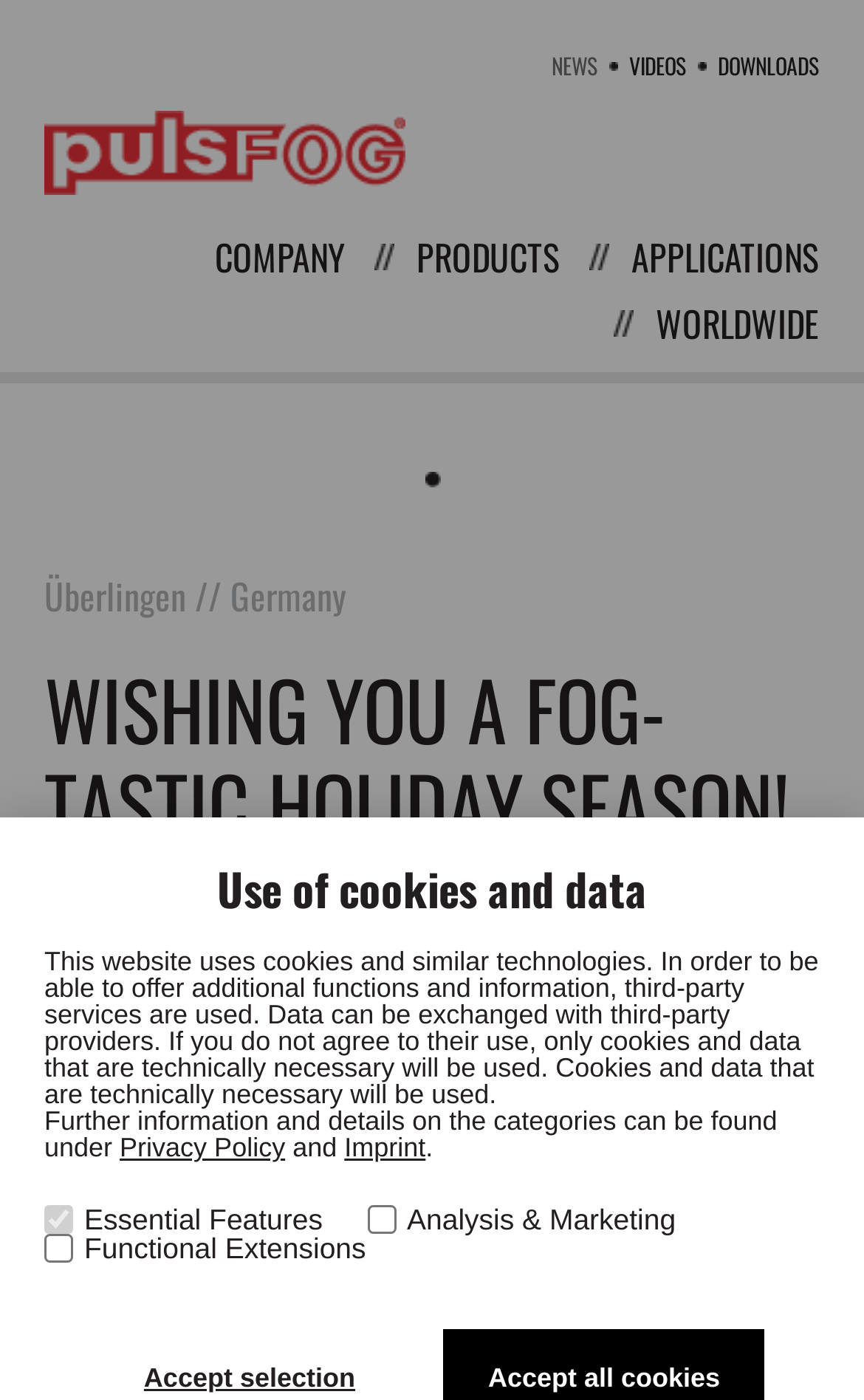Write an extensive caption that covers every aspect of the webpage.

The webpage appears to be a year-end reflection from pulsFOG, a company that specializes in fog-related products and services. At the top of the page, there is a logo of pulsFOG Germany, accompanied by a link to the company's website. Below the logo, there are several navigation links, including COMPANY, PRODUCTS, APPLICATIONS, WORLDWIDE, NEWS, VIDEOS, and DOWNLOADS.

The main content of the page is divided into two sections. The first section is a header that reads "WISHING YOU A FOG-TASTIC HOLIDAY SEASON! Überlingen // Germany", which is likely a festive message from the company. Below this header, there is a subheading that says "Surviving the Fog of 2023", which may be a reflection on the company's experiences and challenges in the past year.

The second section of the page appears to be a notice about the use of cookies and data on the website. There is a heading that reads "Use of cookies and data", followed by a paragraph of text that explains how the website uses cookies and similar technologies to offer additional functions and information. The text also mentions that data can be exchanged with third-party providers and provides options for users to agree or disagree with the use of cookies.

Below this notice, there are links to the company's Privacy Policy and Imprint, as well as a series of checkboxes that allow users to customize their cookie preferences. The checkboxes are labeled "Essential Features", "Analysis & Marketing", and "Functional Extensions", and users can select which types of cookies they wish to allow or block.